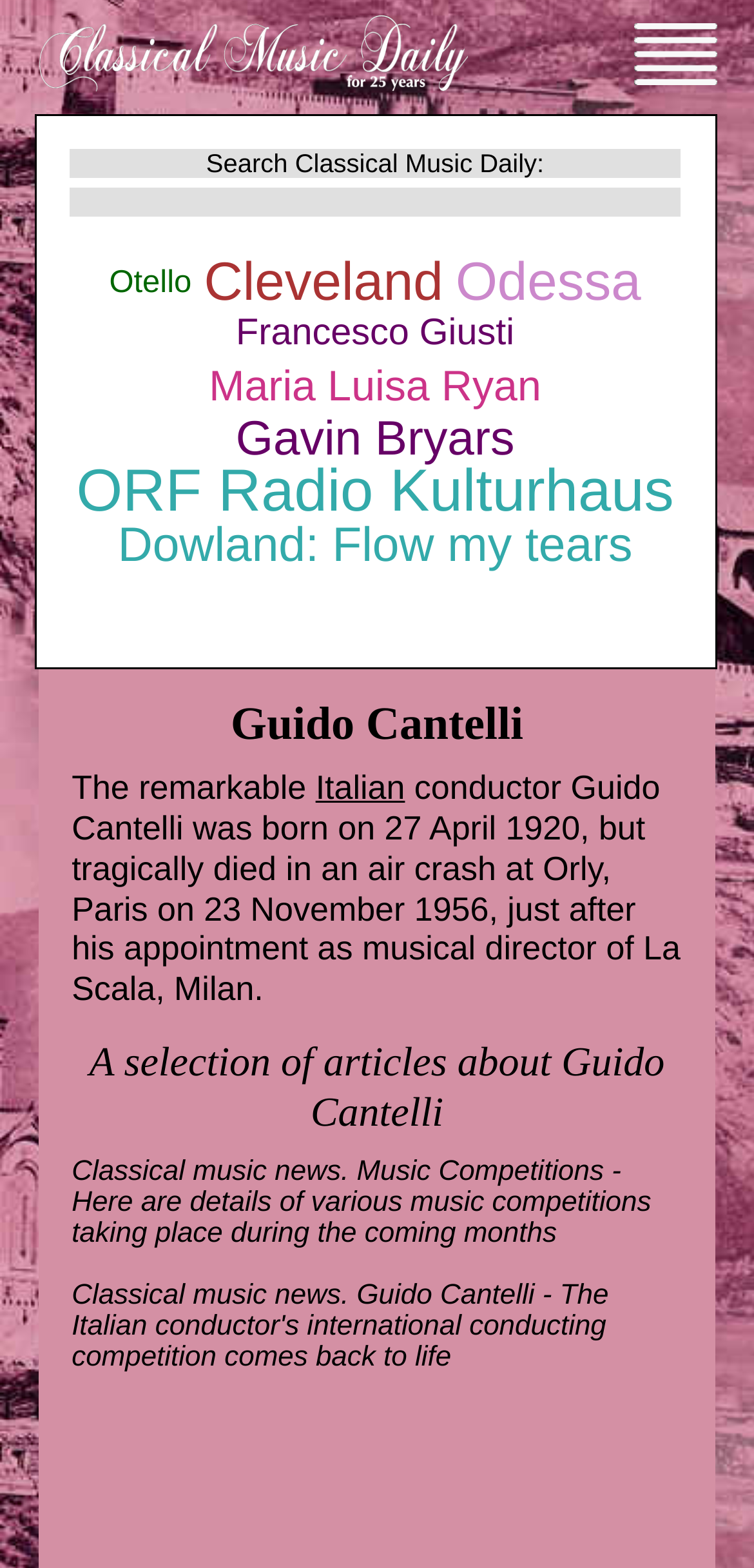Locate the bounding box coordinates of the clickable region to complete the following instruction: "Click the menu button."

[0.84, 0.038, 0.95, 0.059]